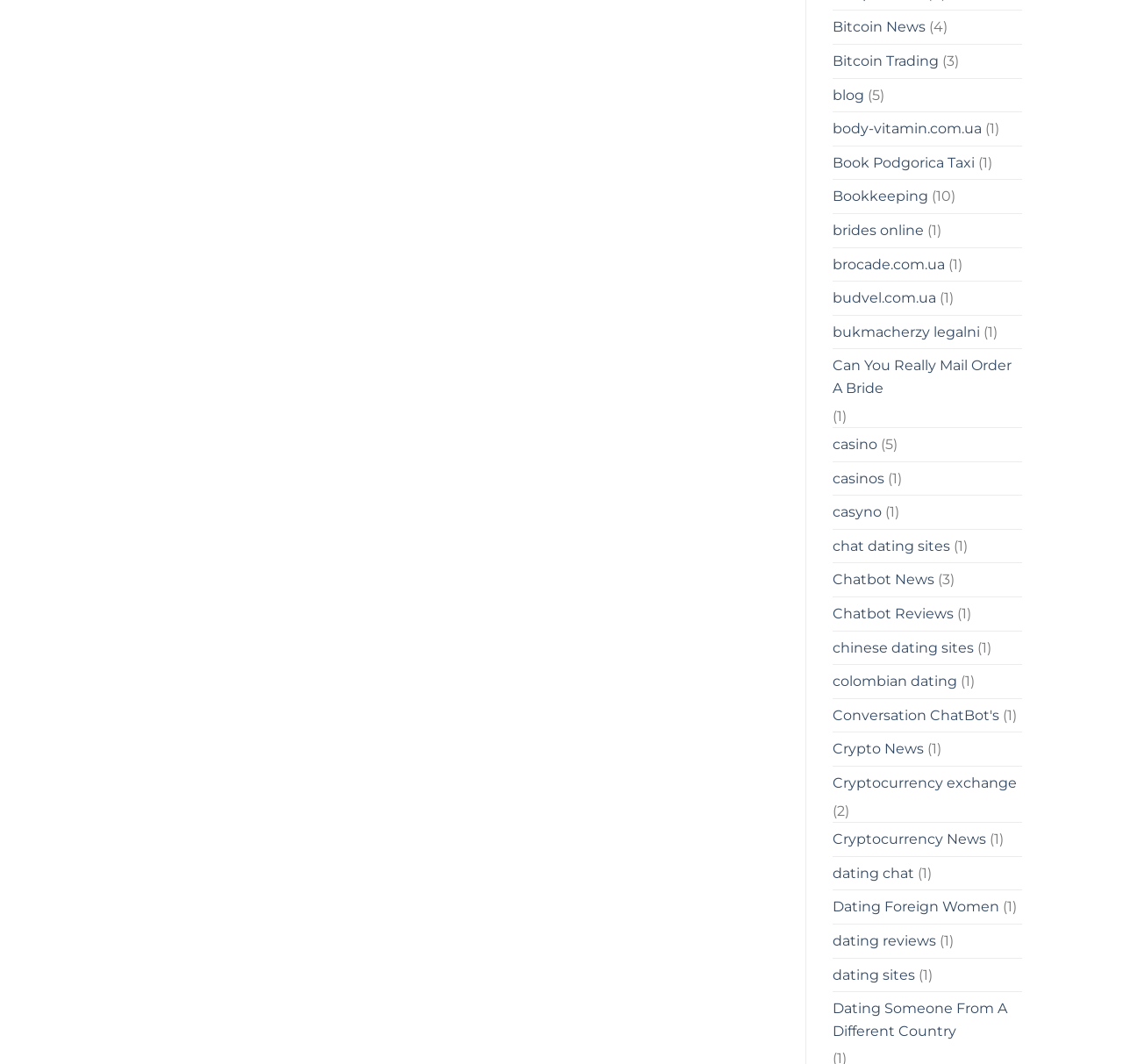What is the first link on the webpage? Please answer the question using a single word or phrase based on the image.

Bitcoin News